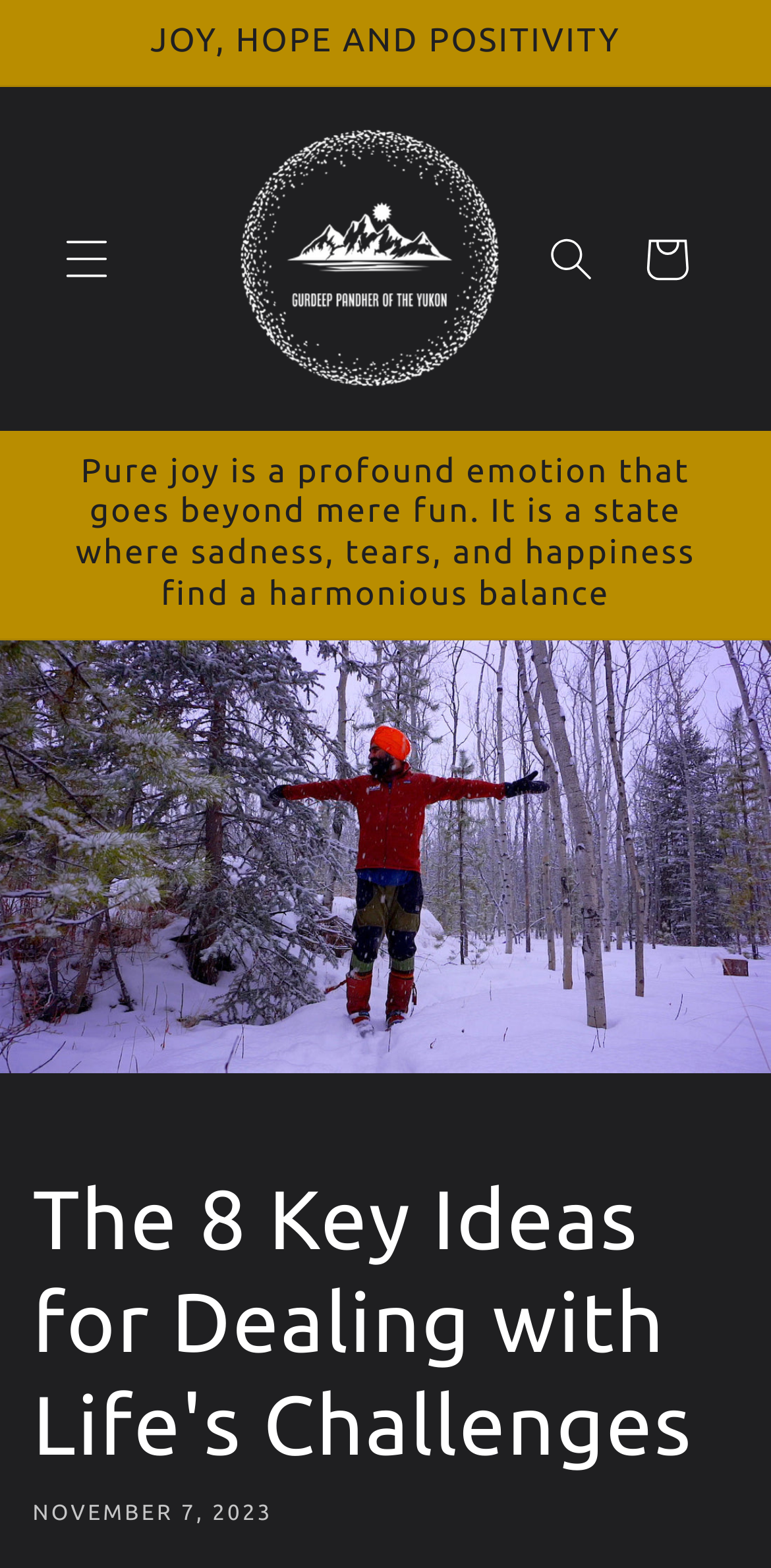What is the date of the article?
Refer to the image and give a detailed answer to the query.

I found the date by looking at the time element with the text 'NOVEMBER 7, 2023' which is likely to be the date of the article.